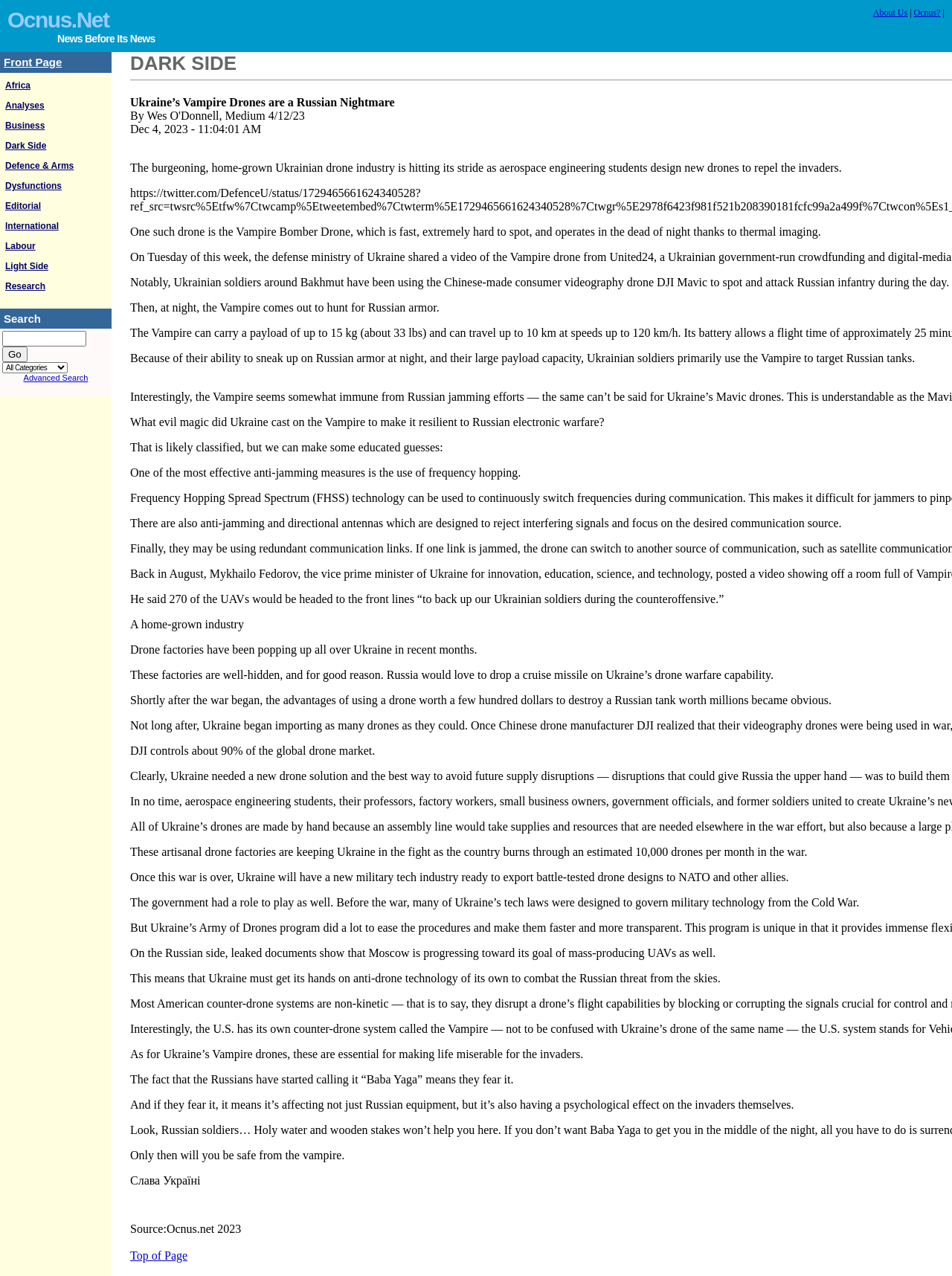Please answer the following question using a single word or phrase: 
What is the name of this website?

Ocnus.Net